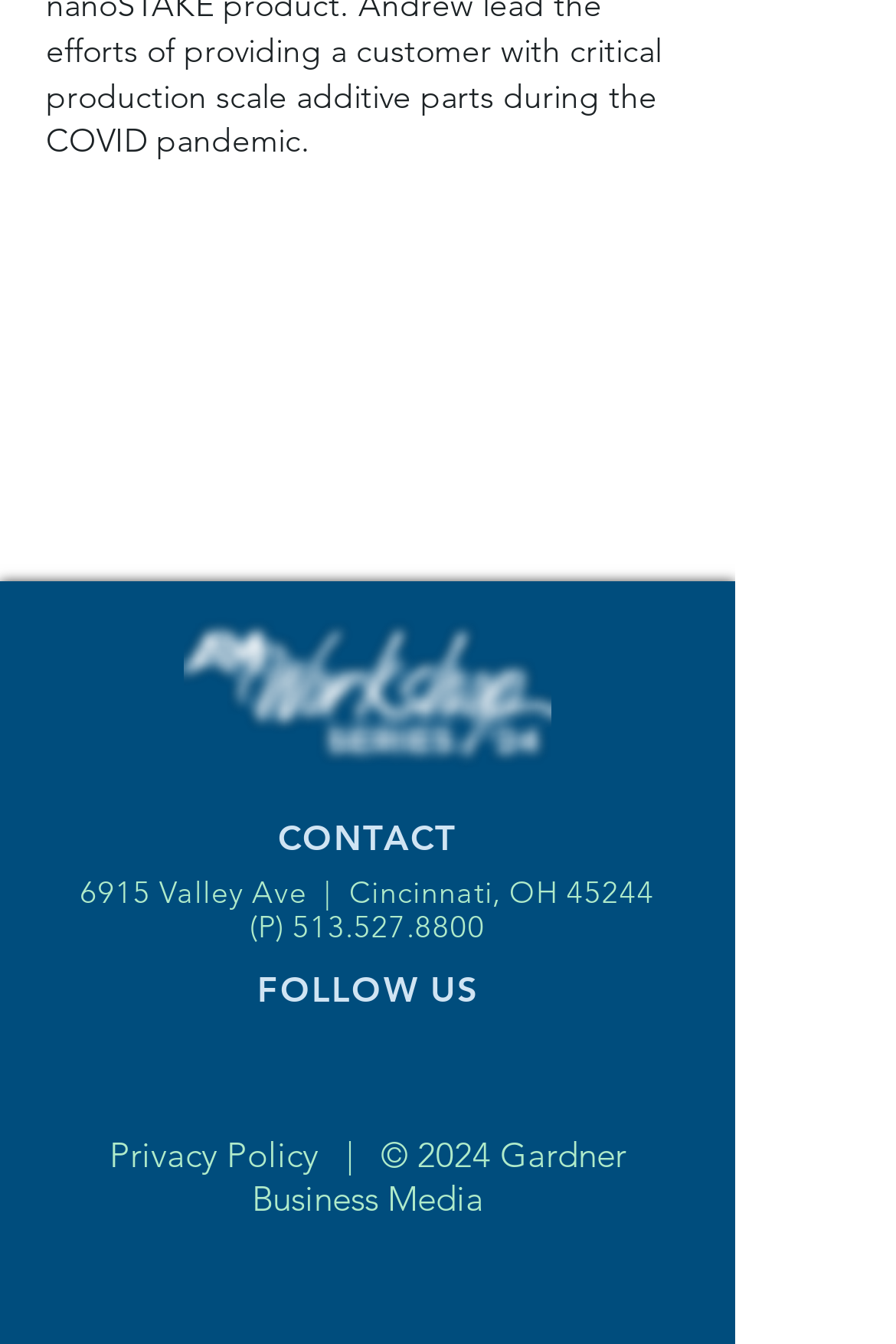Review the image closely and give a comprehensive answer to the question: What is the name of the person in the image?

I found the name by looking at the image element with the OCR text 'Andrew Roderick', which is located at the top of the webpage.